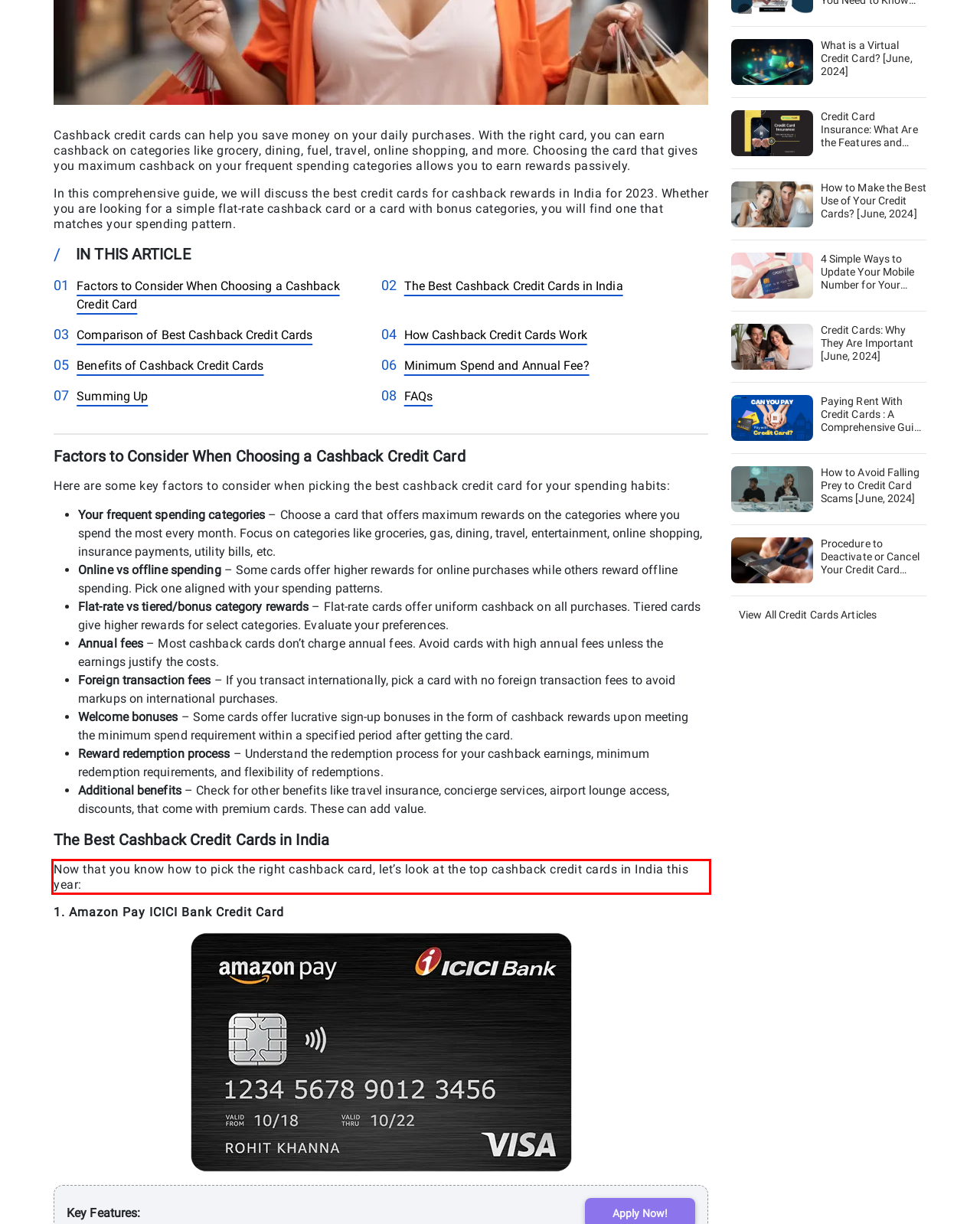Inspect the webpage screenshot that has a red bounding box and use OCR technology to read and display the text inside the red bounding box.

Now that you know how to pick the right cashback card, let’s look at the top cashback credit cards in India this year: